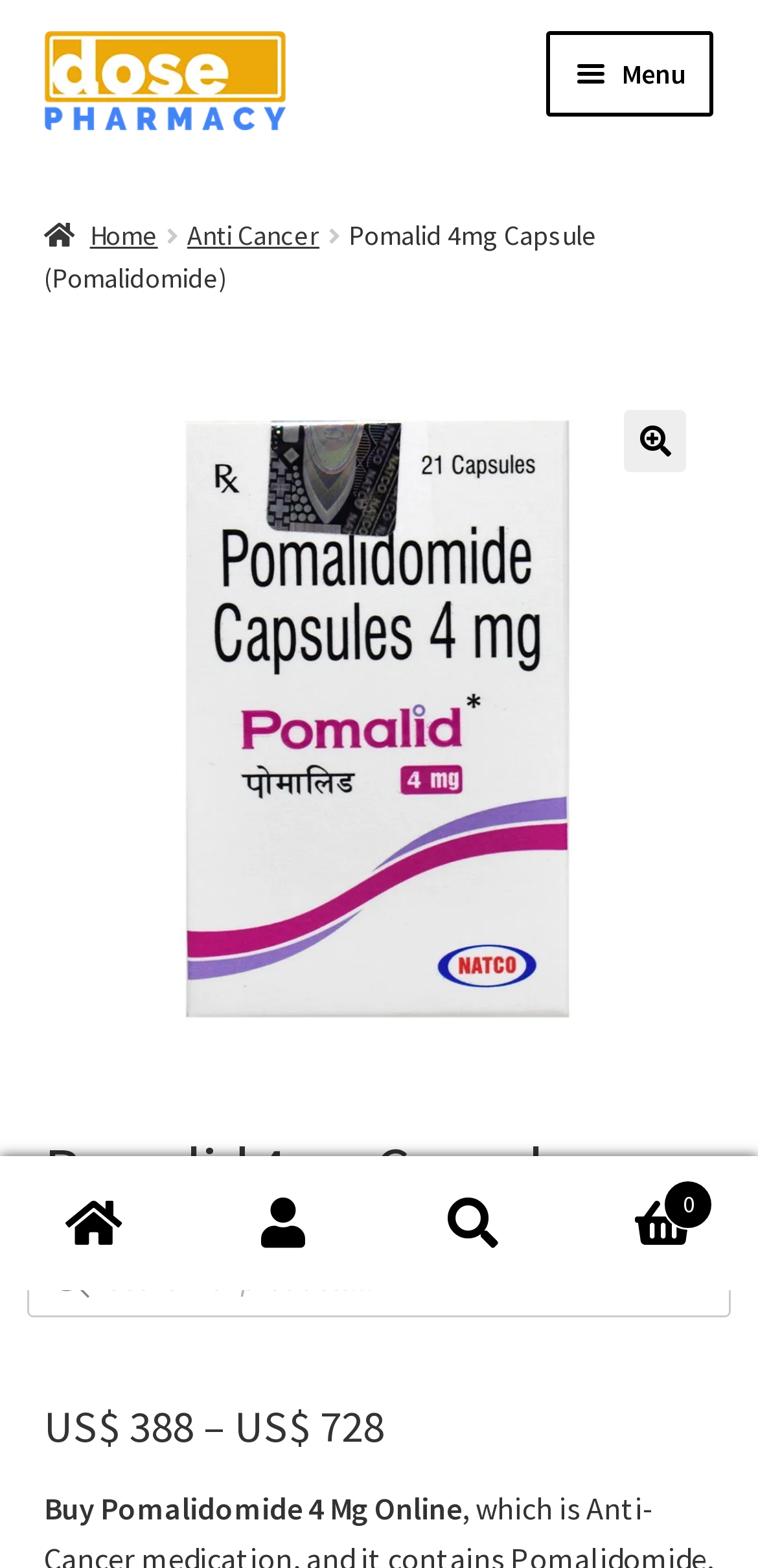What is the rating of the medication?
Using the image provided, answer with just one word or phrase.

4.00 out of 5